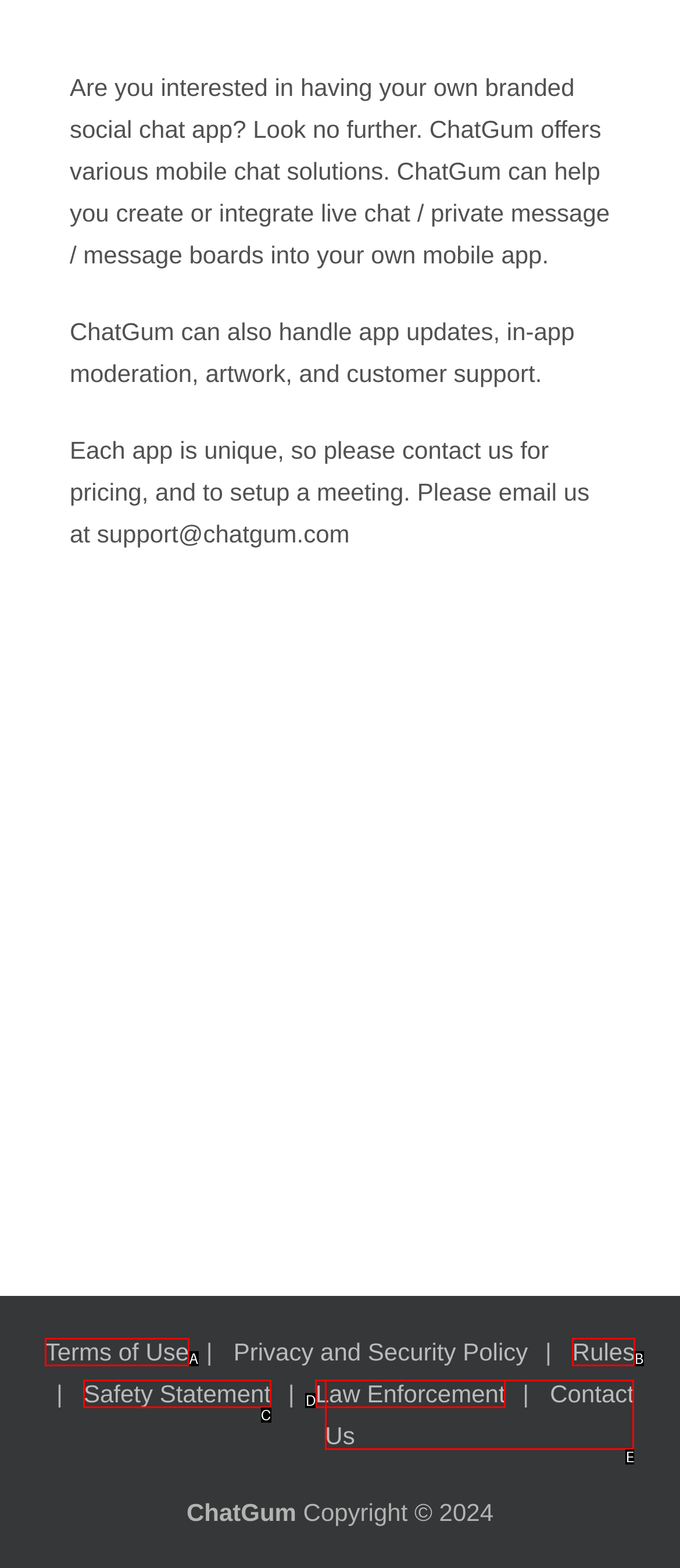Look at the description: Terms of Use
Determine the letter of the matching UI element from the given choices.

A